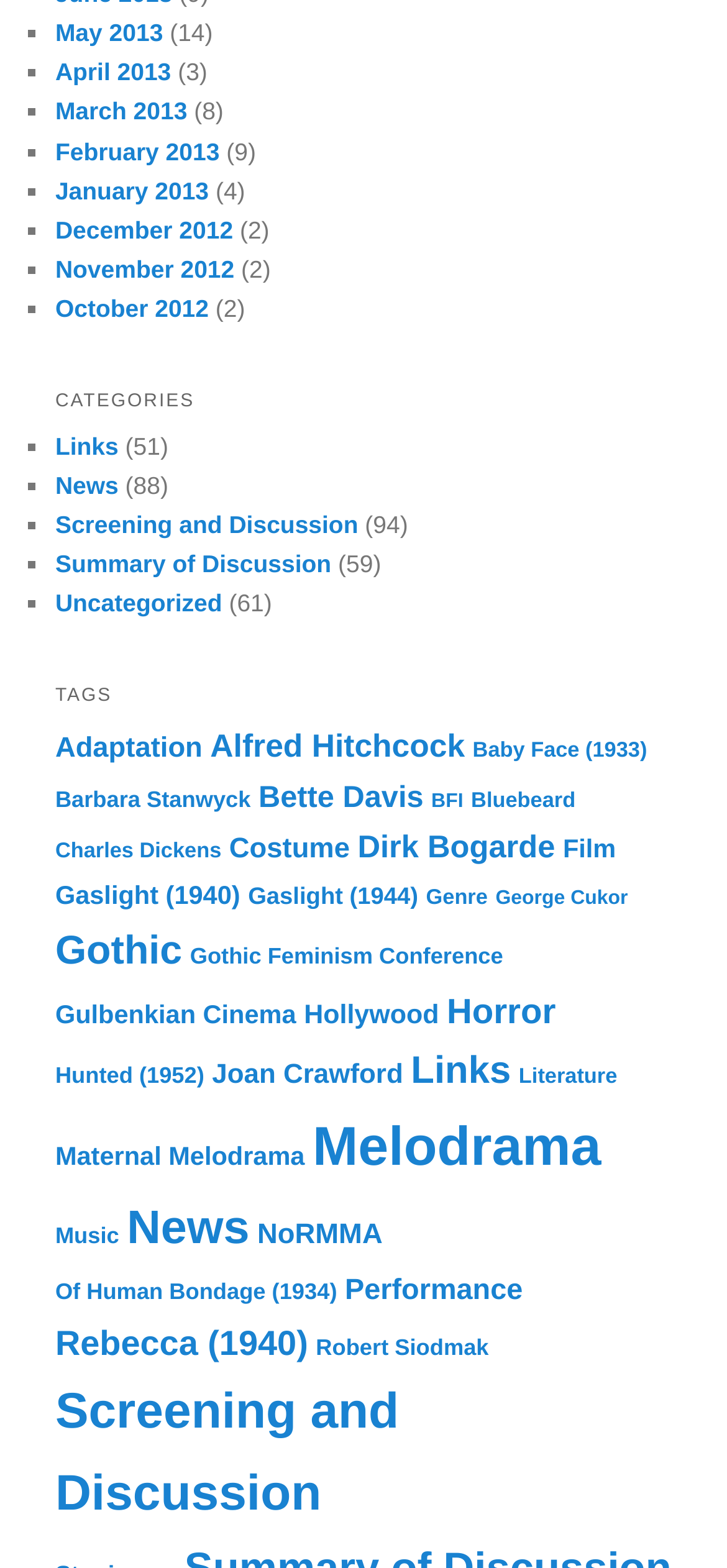Please find and report the bounding box coordinates of the element to click in order to perform the following action: "Read about Adaptation". The coordinates should be expressed as four float numbers between 0 and 1, in the format [left, top, right, bottom].

[0.076, 0.467, 0.278, 0.487]